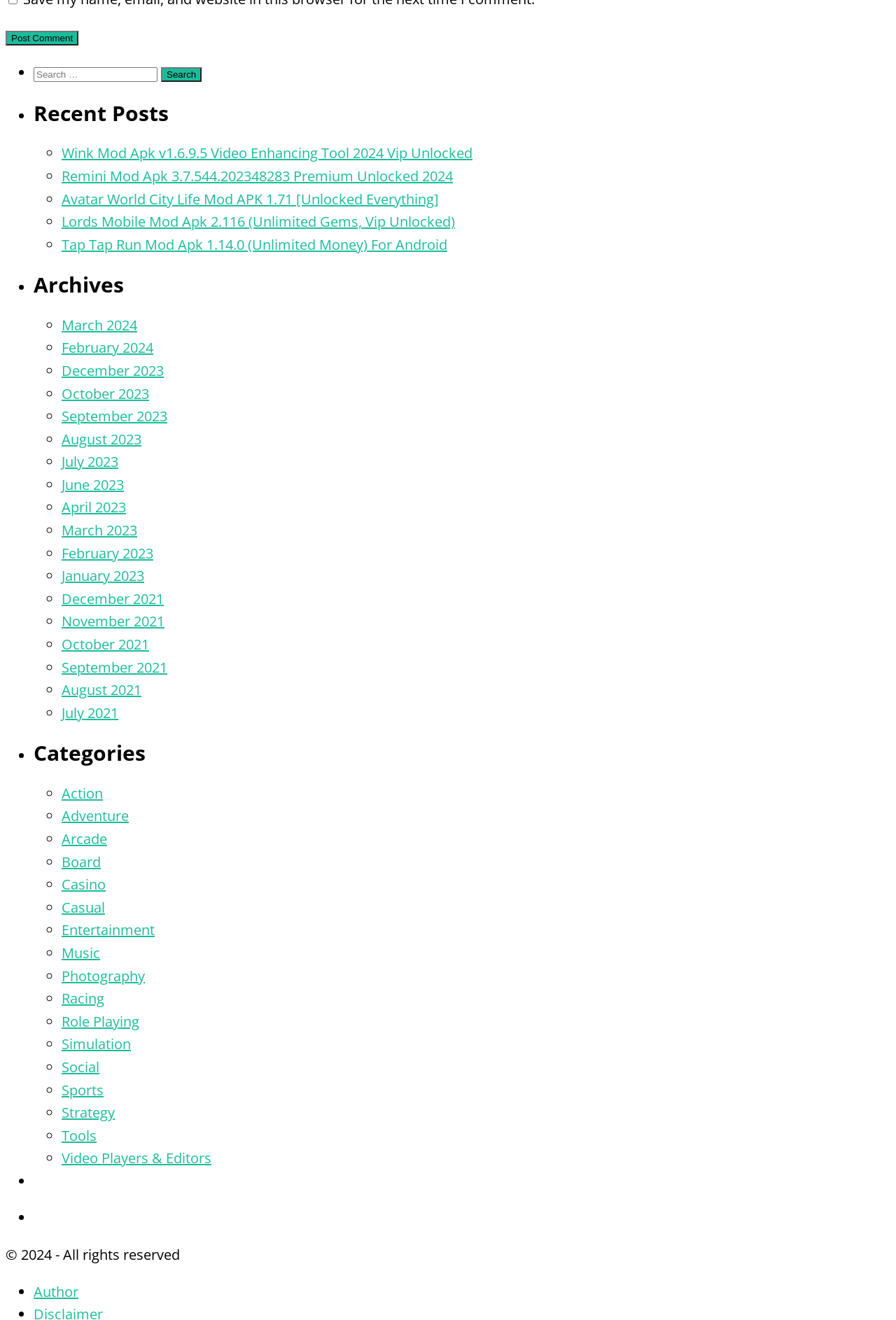Extract the bounding box coordinates for the HTML element that matches this description: "Video Players & Editors". The coordinates should be four float numbers between 0 and 1, i.e., [left, top, right, bottom].

[0.069, 0.87, 0.236, 0.885]